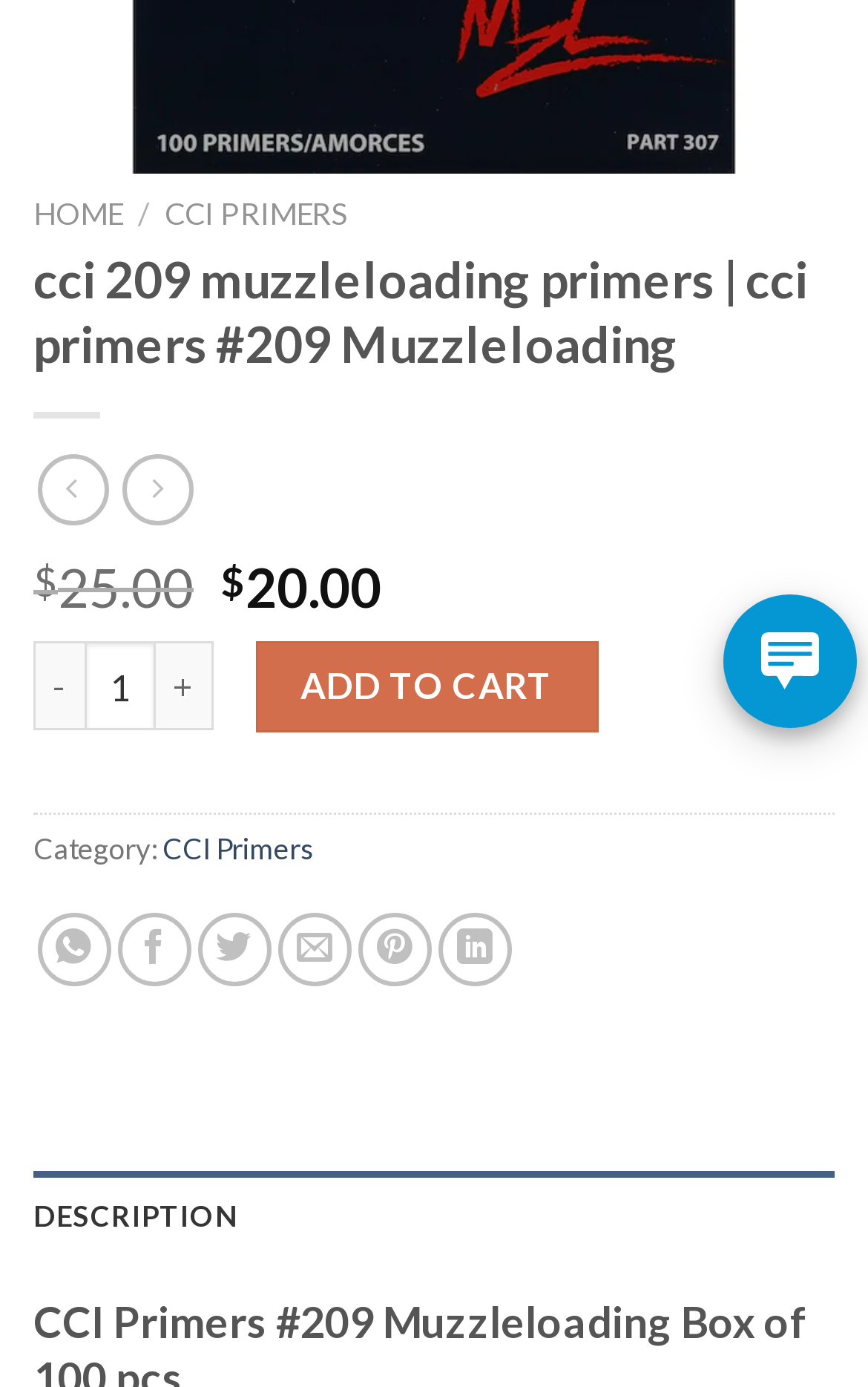Determine the bounding box for the described UI element: "aria-label="Live Chat & Talk"".

[0.833, 0.429, 0.987, 0.525]